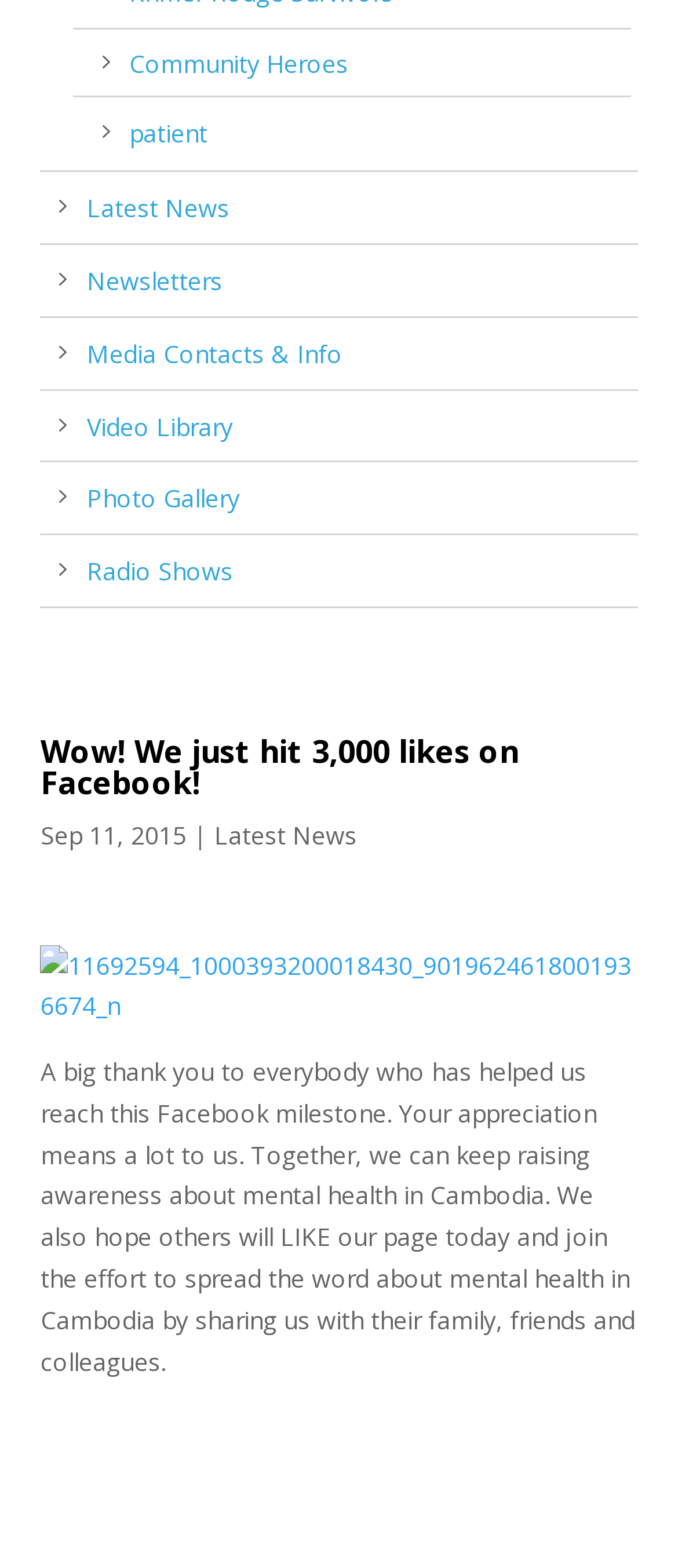Give the bounding box coordinates for the element described by: "Radio Shows".

[0.128, 0.354, 0.344, 0.375]